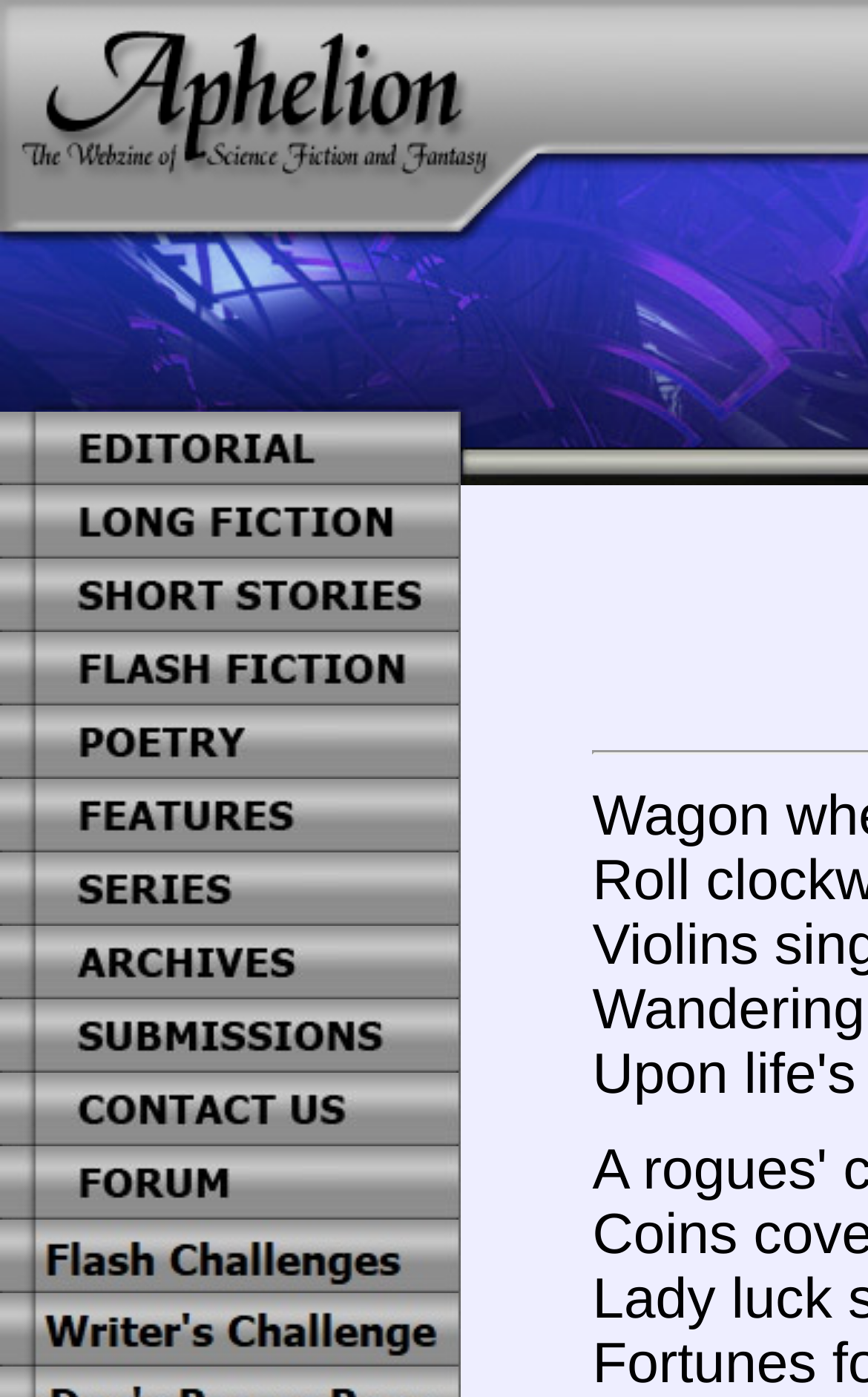Please provide a short answer using a single word or phrase for the question:
What is the name of the webzine?

Aphelion